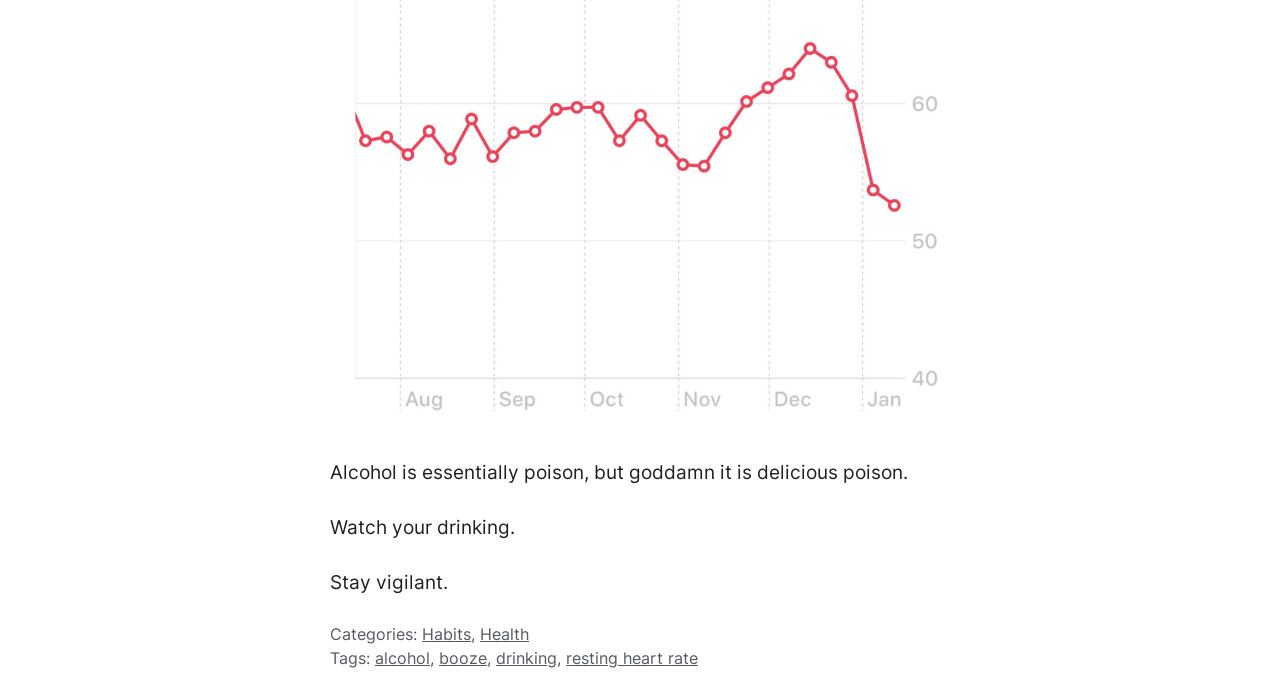Find the bounding box of the UI element described as: "COUNTY AVERAGES". The bounding box coordinates should be given as four float values between 0 and 1, i.e., [left, top, right, bottom].

None